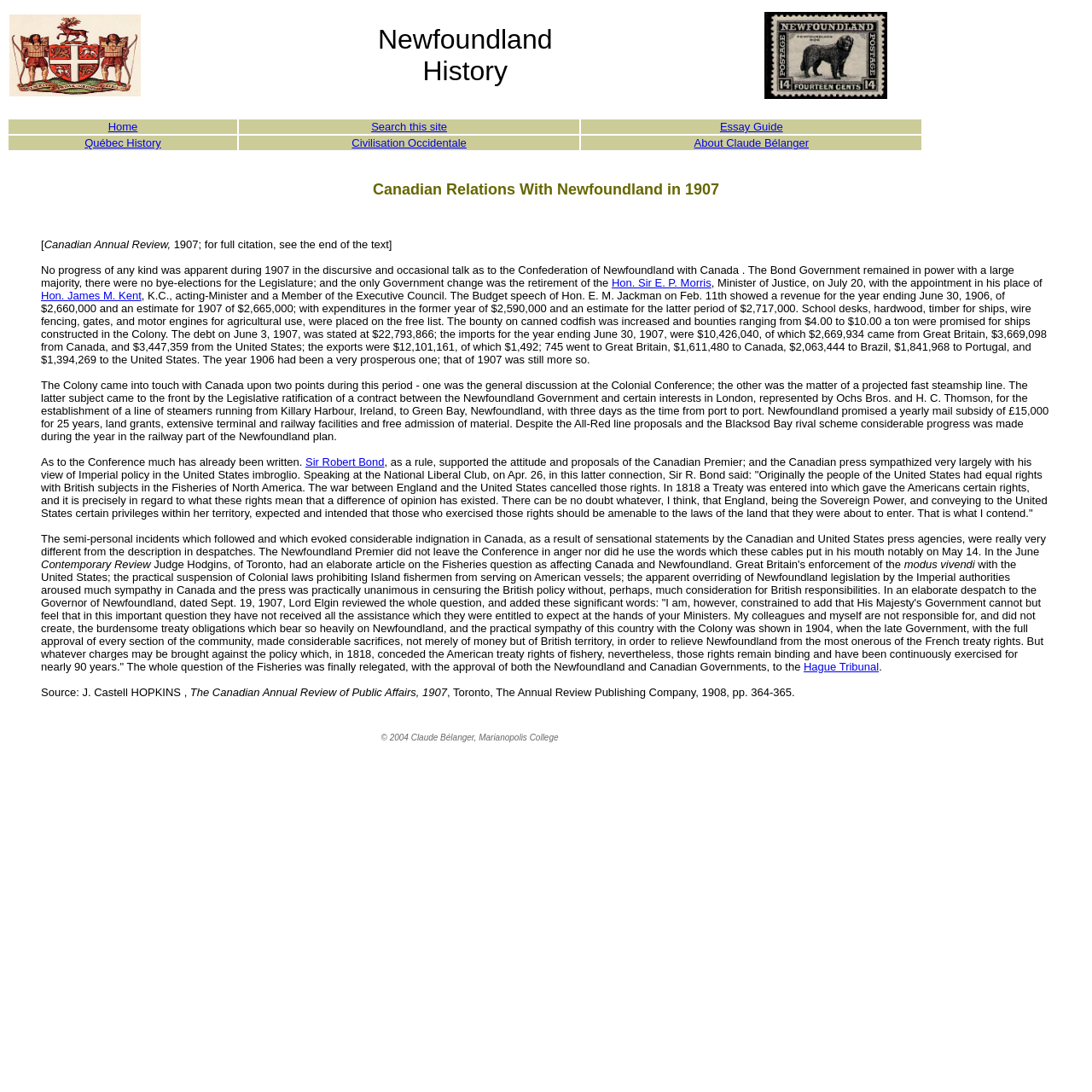Show the bounding box coordinates of the element that should be clicked to complete the task: "Click on the 'About Claude Bélanger' link".

[0.636, 0.125, 0.741, 0.137]